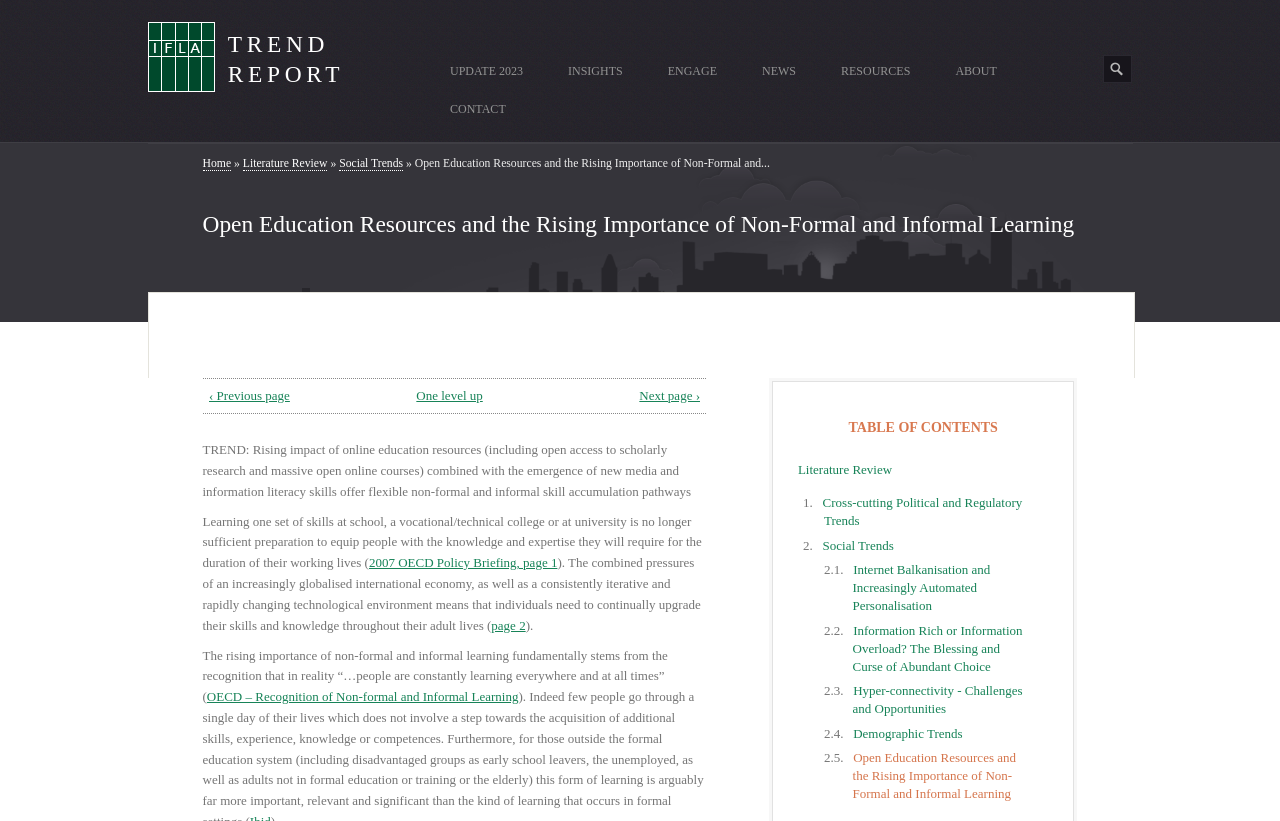What are the main sections of the webpage?
Using the image, answer in one word or phrase.

TREND REPORT, INSIGHTS, ENGAGE, NEWS, RESOURCES, ABOUT, CONTACT